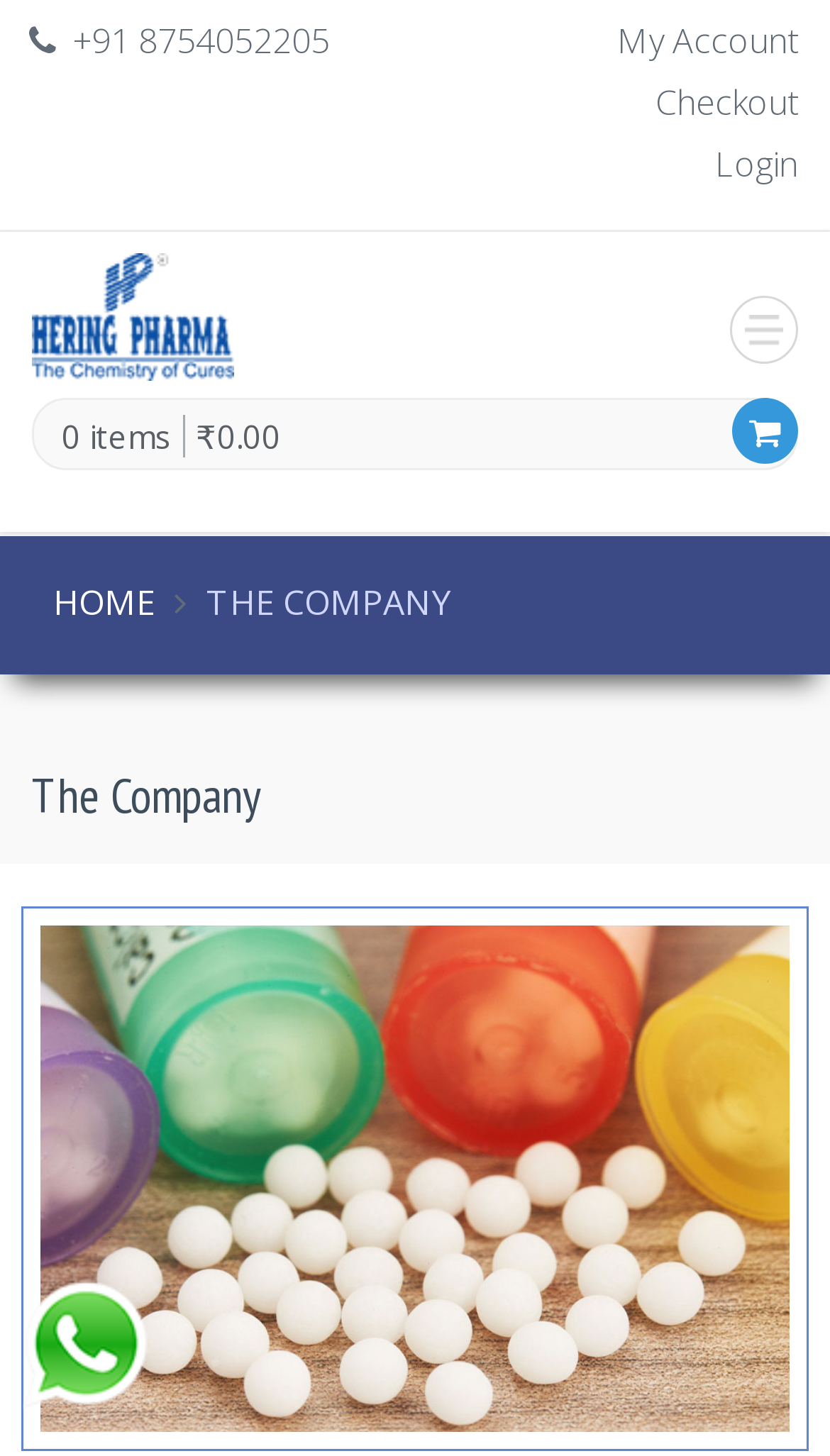Find the bounding box coordinates for the element described here: "Checkout".

[0.79, 0.053, 0.962, 0.085]